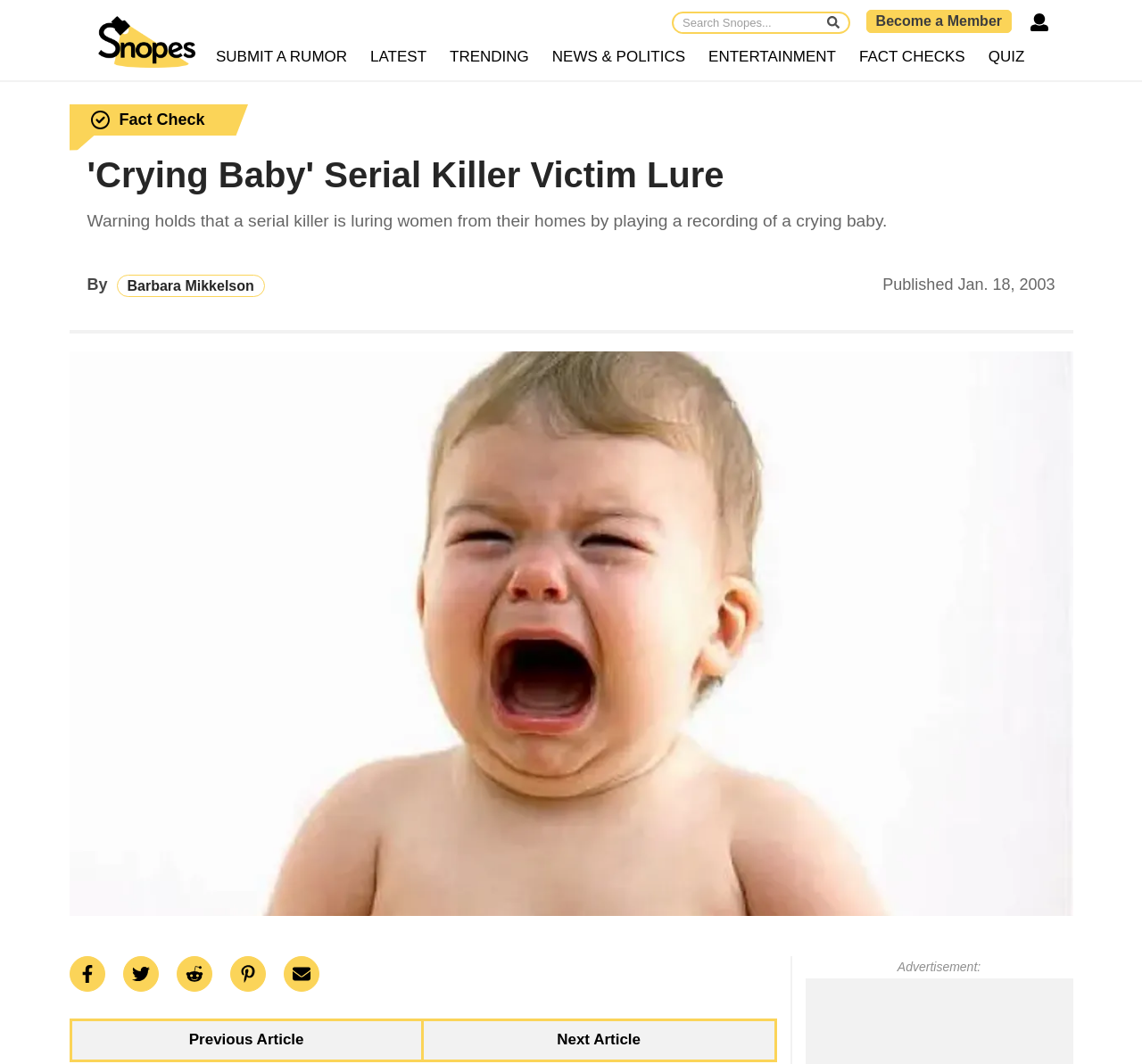Given the content of the image, can you provide a detailed answer to the question?
What is the function of the 'Become a Member' link?

The 'Become a Member' link is located at the top of the webpage, and its presence suggests that it allows users to sign up or register as a member of the Snopes website, possibly to access exclusive content or features.